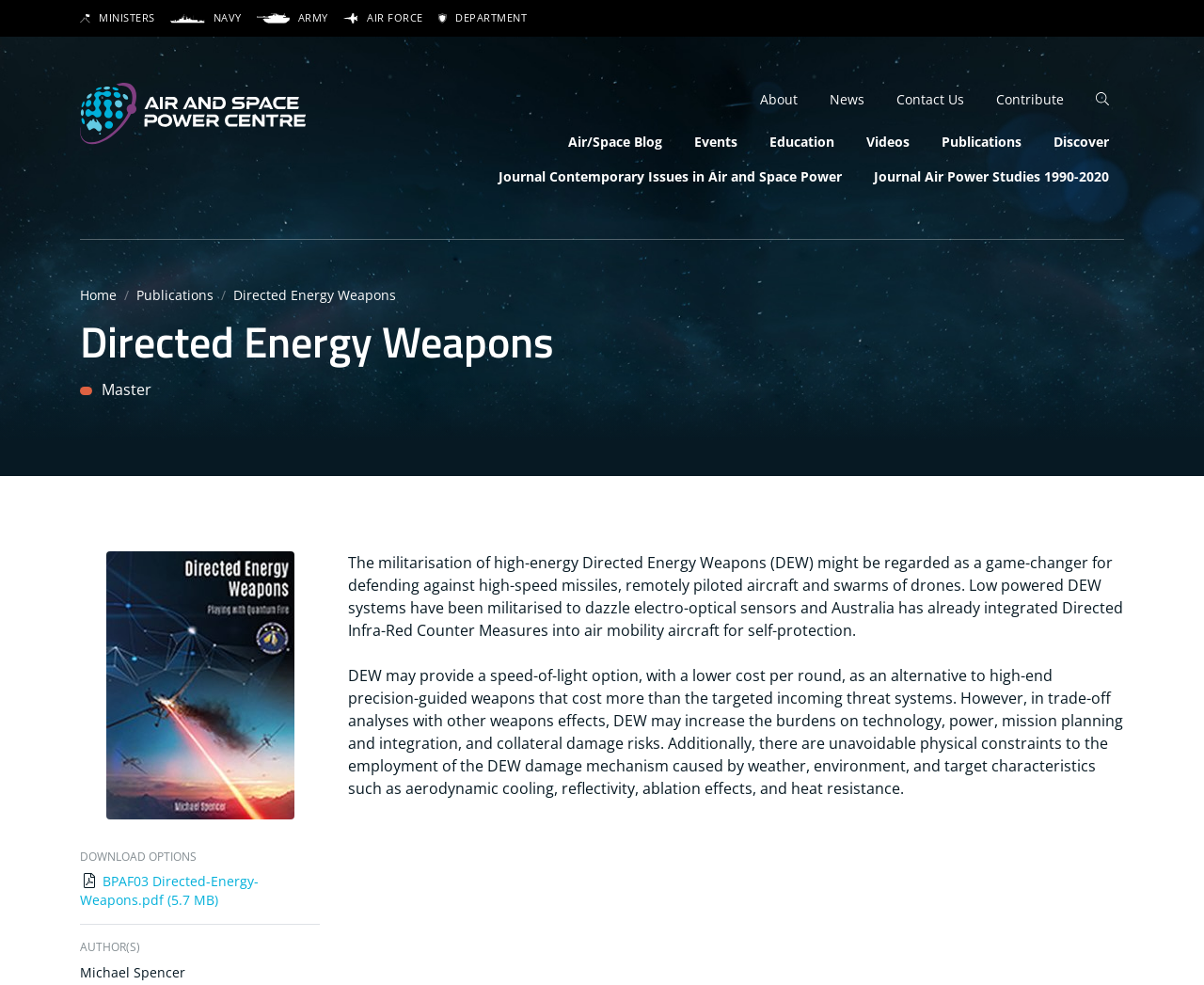Can you find and provide the main heading text of this webpage?

Directed Energy Weapons